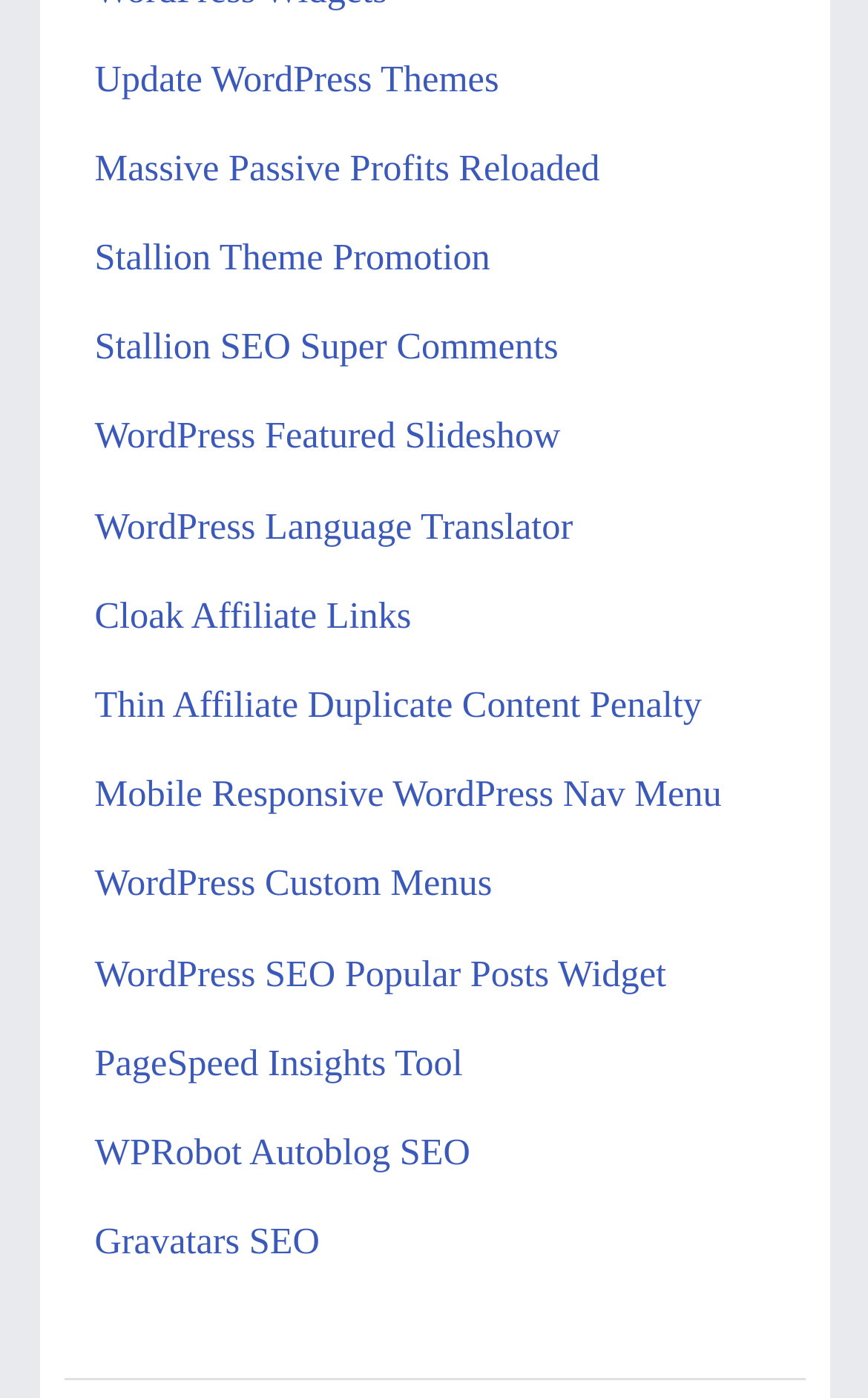Please respond in a single word or phrase: 
How many links are there on the webpage?

15